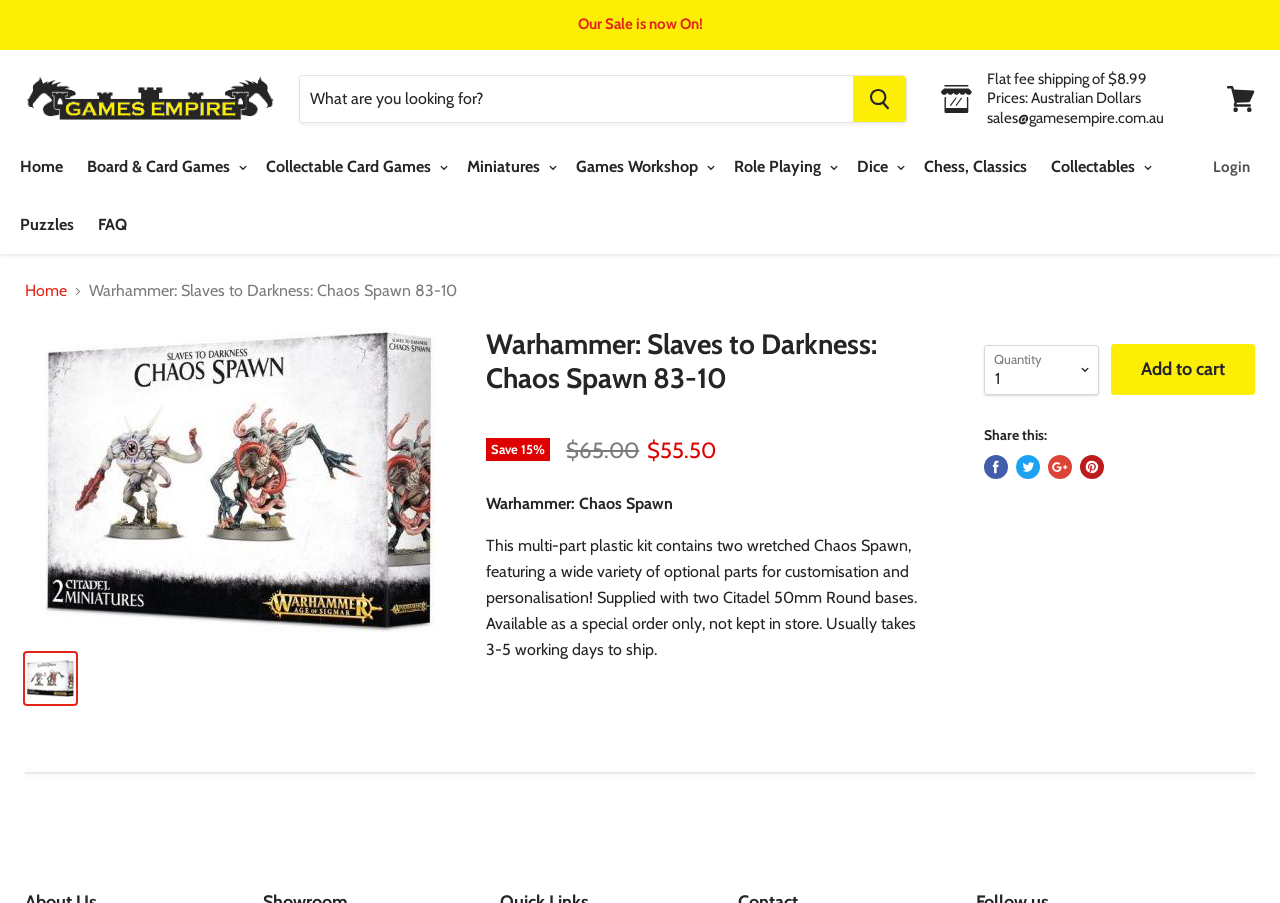How can you share this product with others?
Using the image, answer in one word or phrase.

on Facebook, Twitter, Google+, or Pinterest